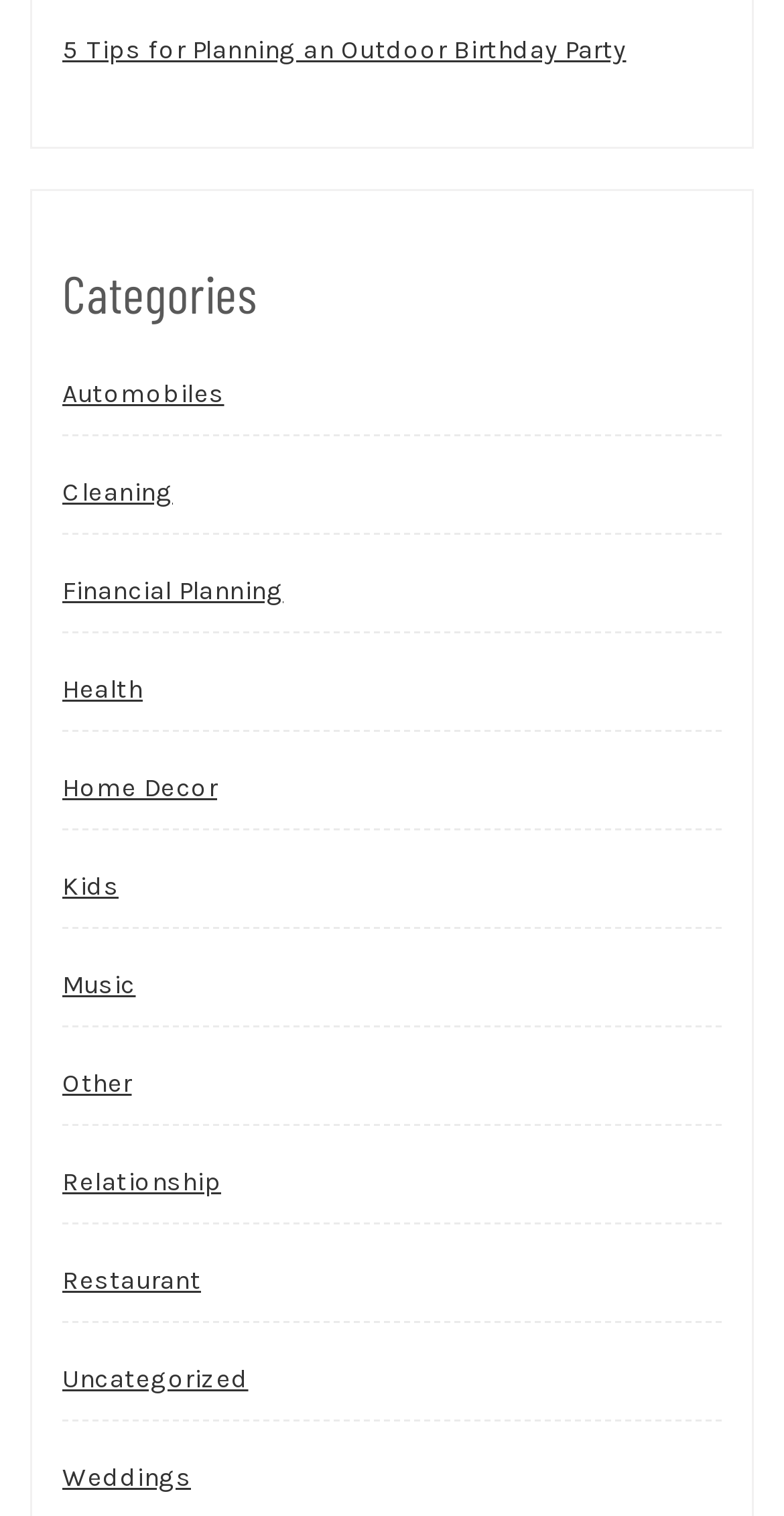Pinpoint the bounding box coordinates of the area that should be clicked to complete the following instruction: "read about health". The coordinates must be given as four float numbers between 0 and 1, i.e., [left, top, right, bottom].

[0.079, 0.429, 0.182, 0.482]